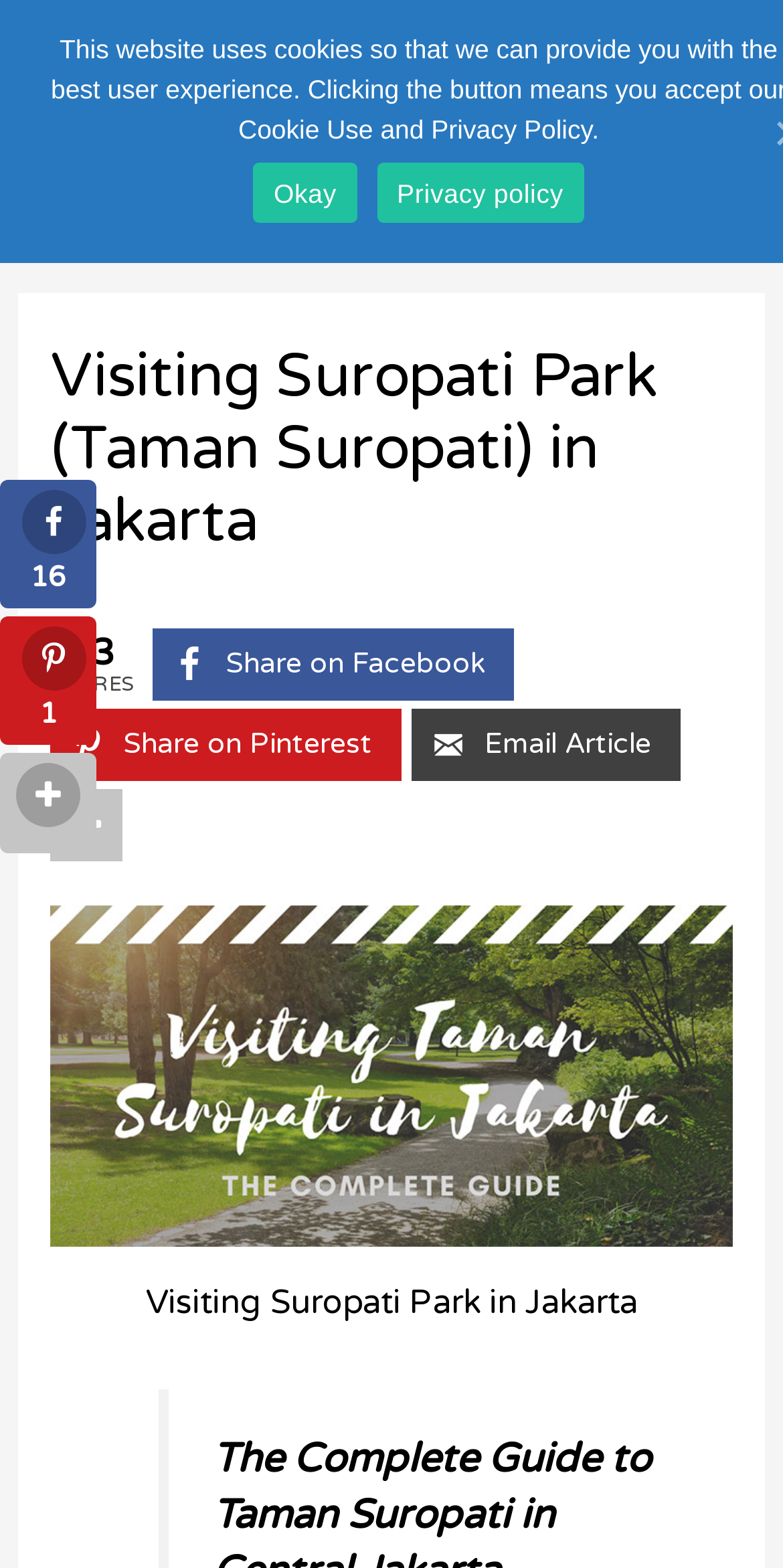Could you highlight the region that needs to be clicked to execute the instruction: "View article details"?

[0.065, 0.577, 0.935, 0.851]